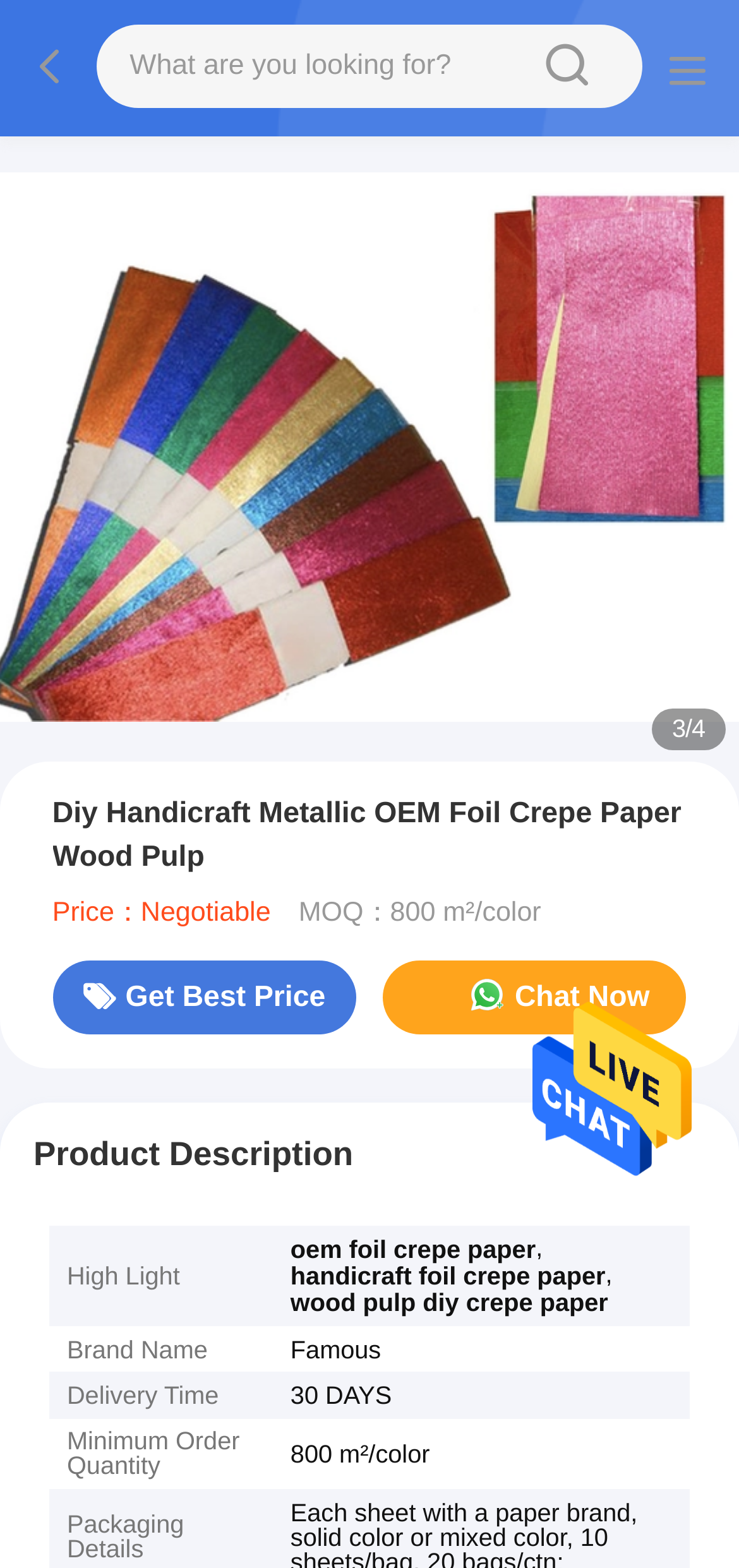Predict the bounding box coordinates of the UI element that matches this description: "Get Best Price". The coordinates should be in the format [left, top, right, bottom] with each value between 0 and 1.

[0.071, 0.612, 0.483, 0.66]